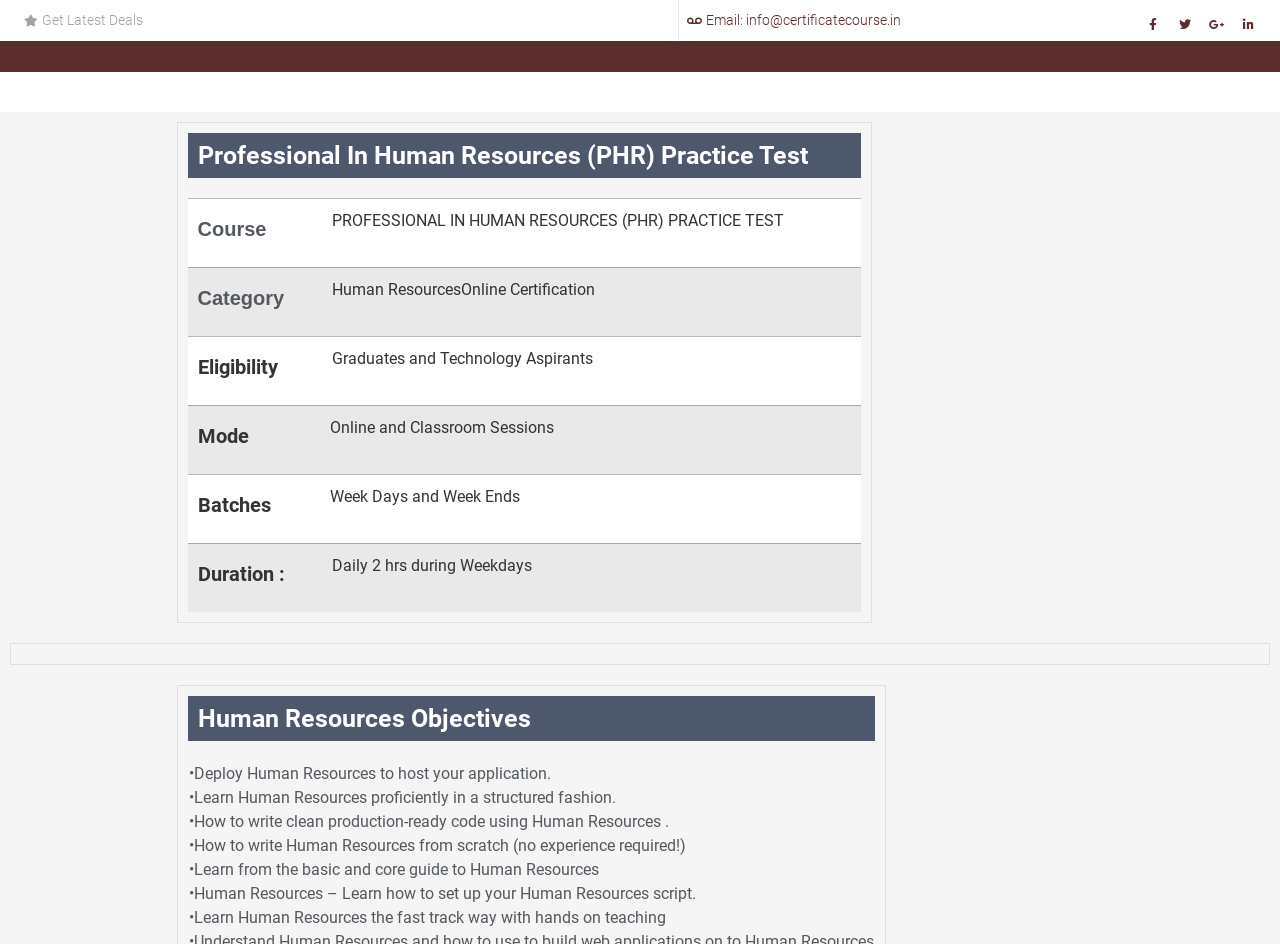What are the objectives of the Human Resources course?
Using the information from the image, give a concise answer in one word or a short phrase.

Several objectives